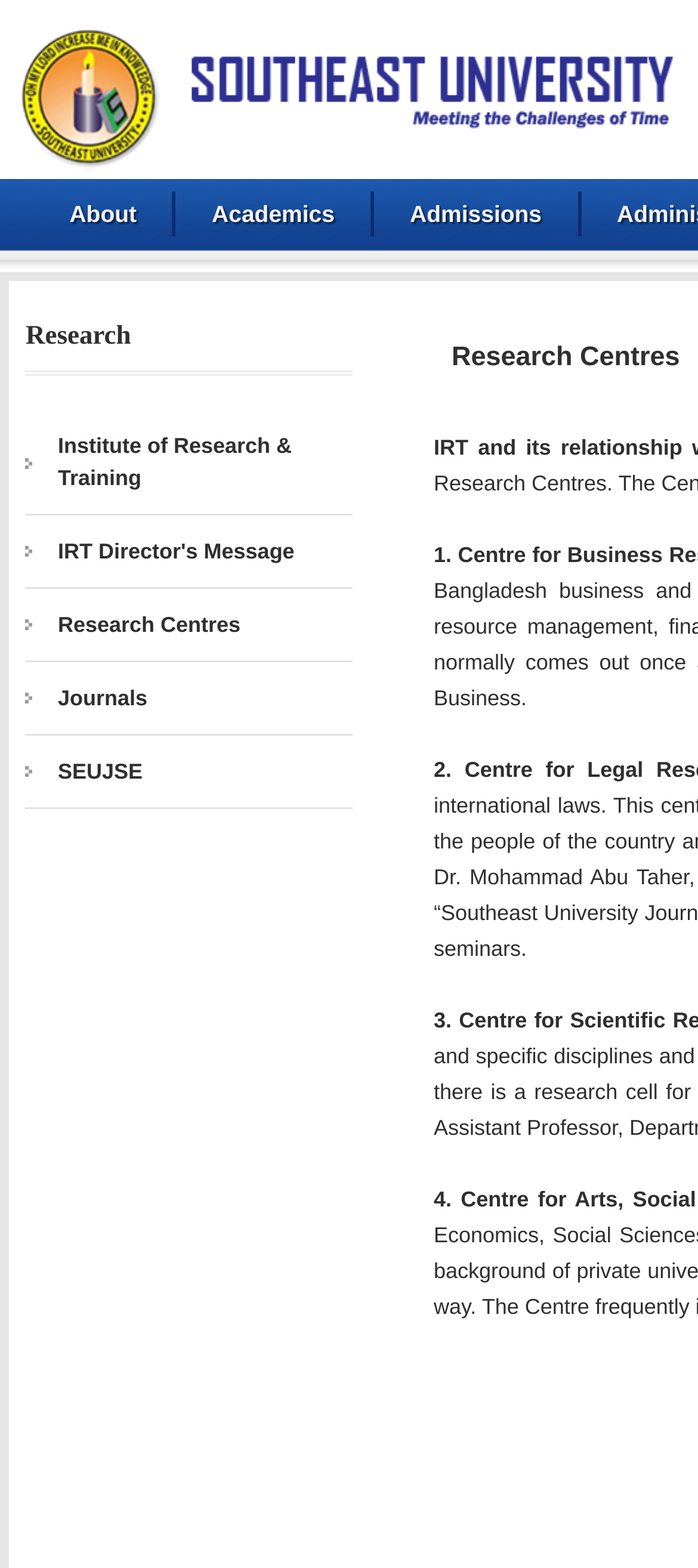Find the bounding box of the element with the following description: "Academics". The coordinates must be four float numbers between 0 and 1, formatted as [left, top, right, bottom].

[0.25, 0.122, 0.533, 0.151]